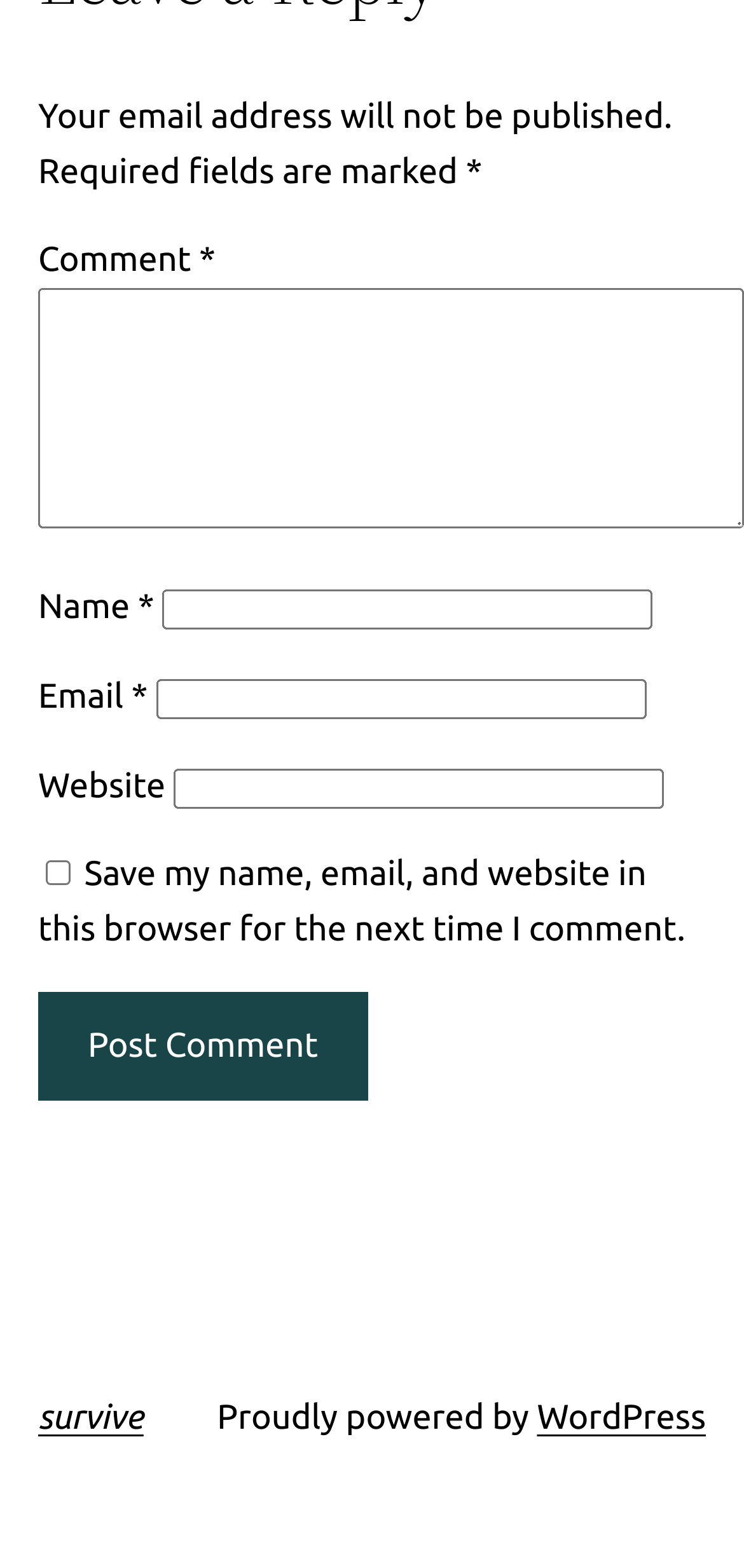What is required to post a comment?
Using the image, provide a detailed and thorough answer to the question.

The webpage has three required fields marked with an asterisk: 'Name', 'Email', and 'Comment'. These fields must be filled in to post a comment.